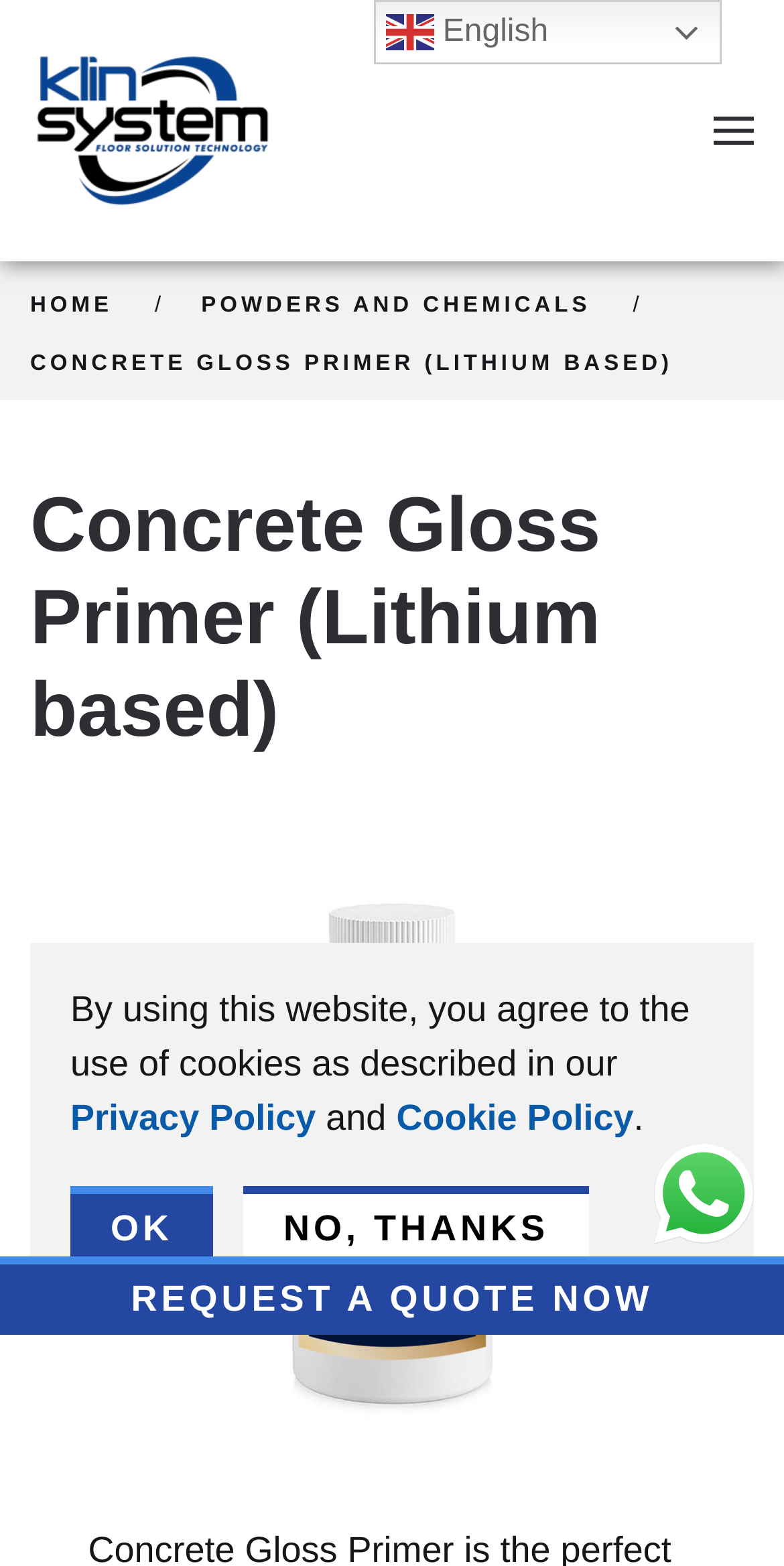Using the webpage screenshot, find the UI element described by Ok. Provide the bounding box coordinates in the format (top-left x, top-left y, bottom-right x, bottom-right y), ensuring all values are floating point numbers between 0 and 1.

[0.09, 0.757, 0.272, 0.807]